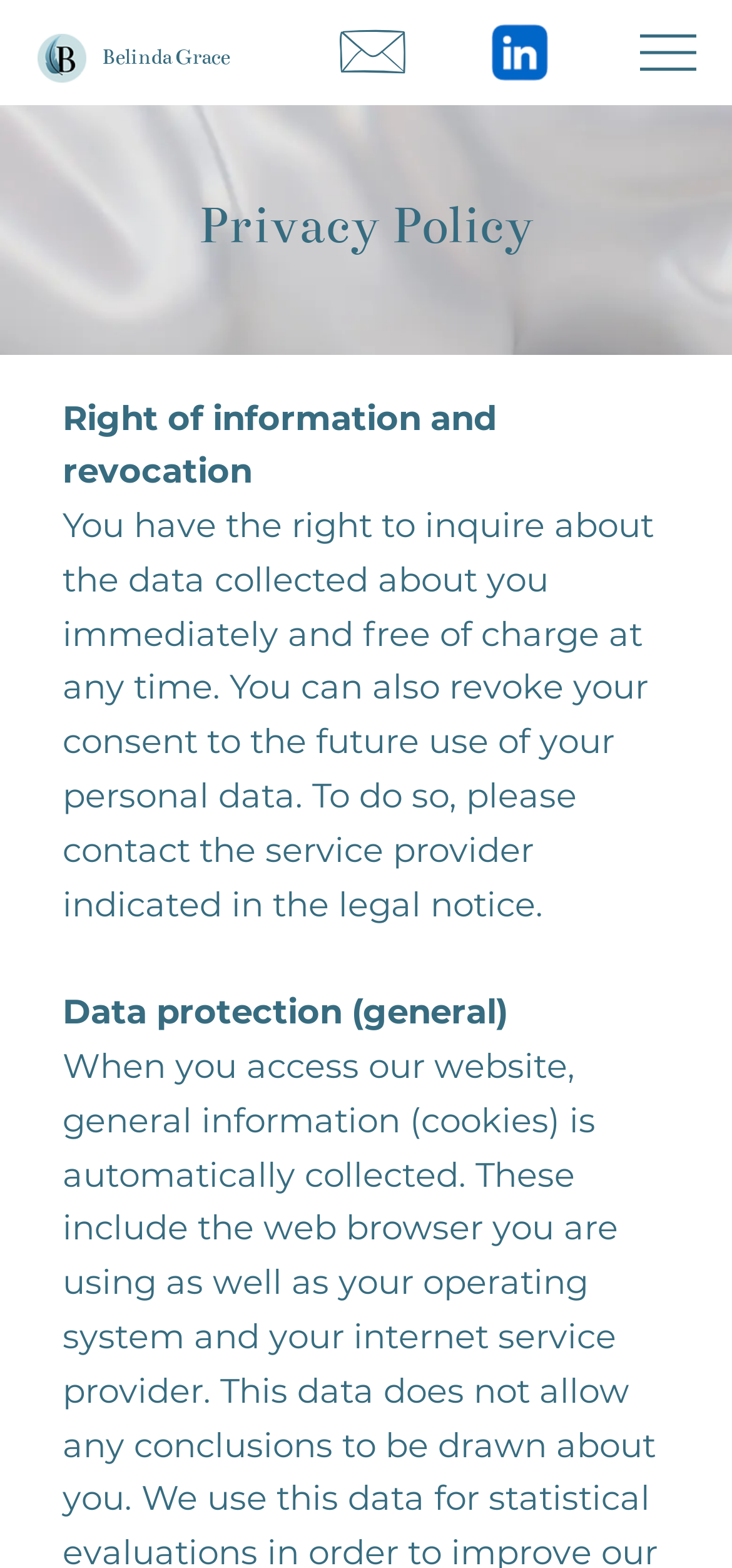Find the bounding box of the web element that fits this description: "parent_node: Belinda Grace".

[0.873, 0.015, 0.95, 0.051]